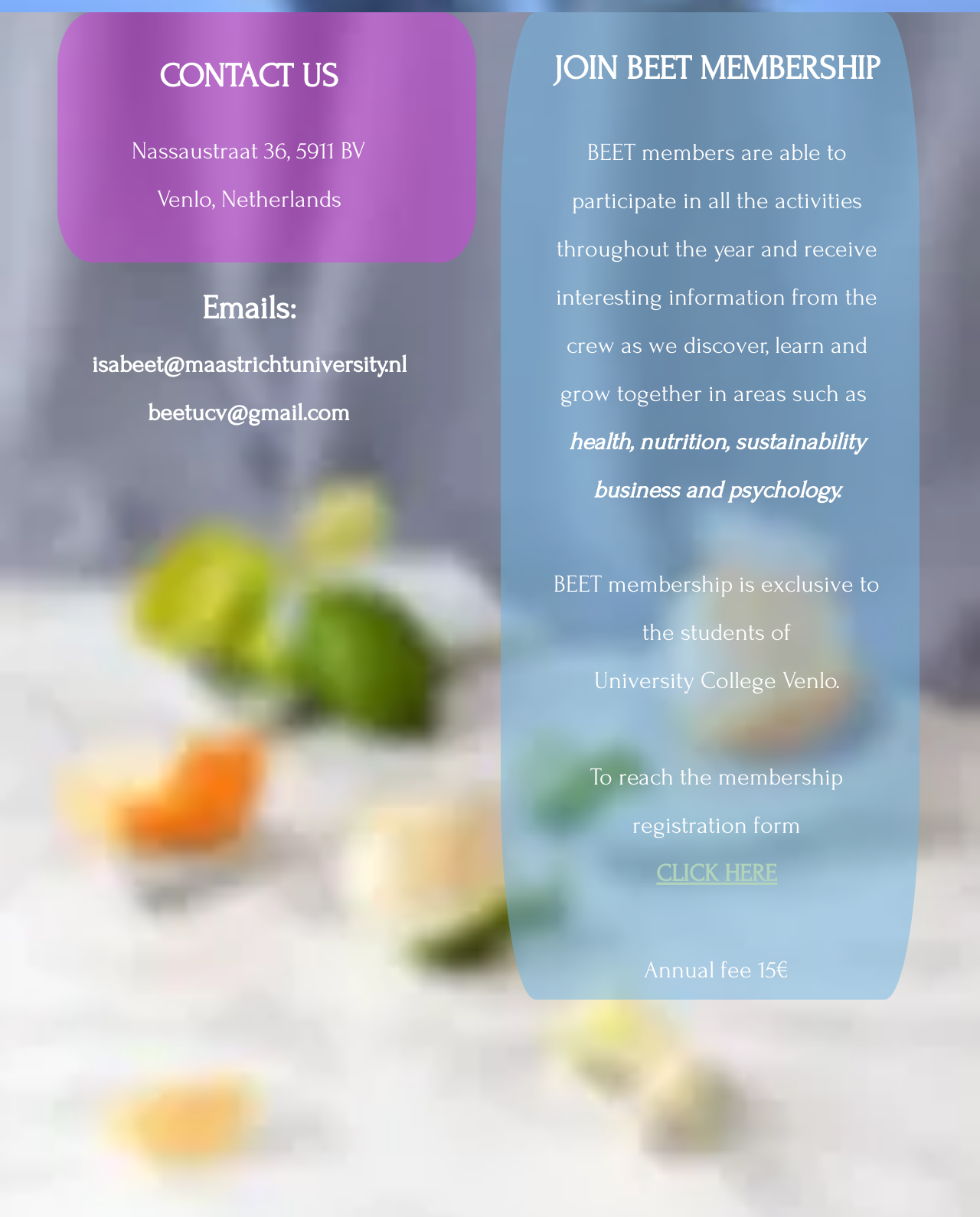Respond with a single word or phrase to the following question:
What is the annual fee for BEET membership?

15€